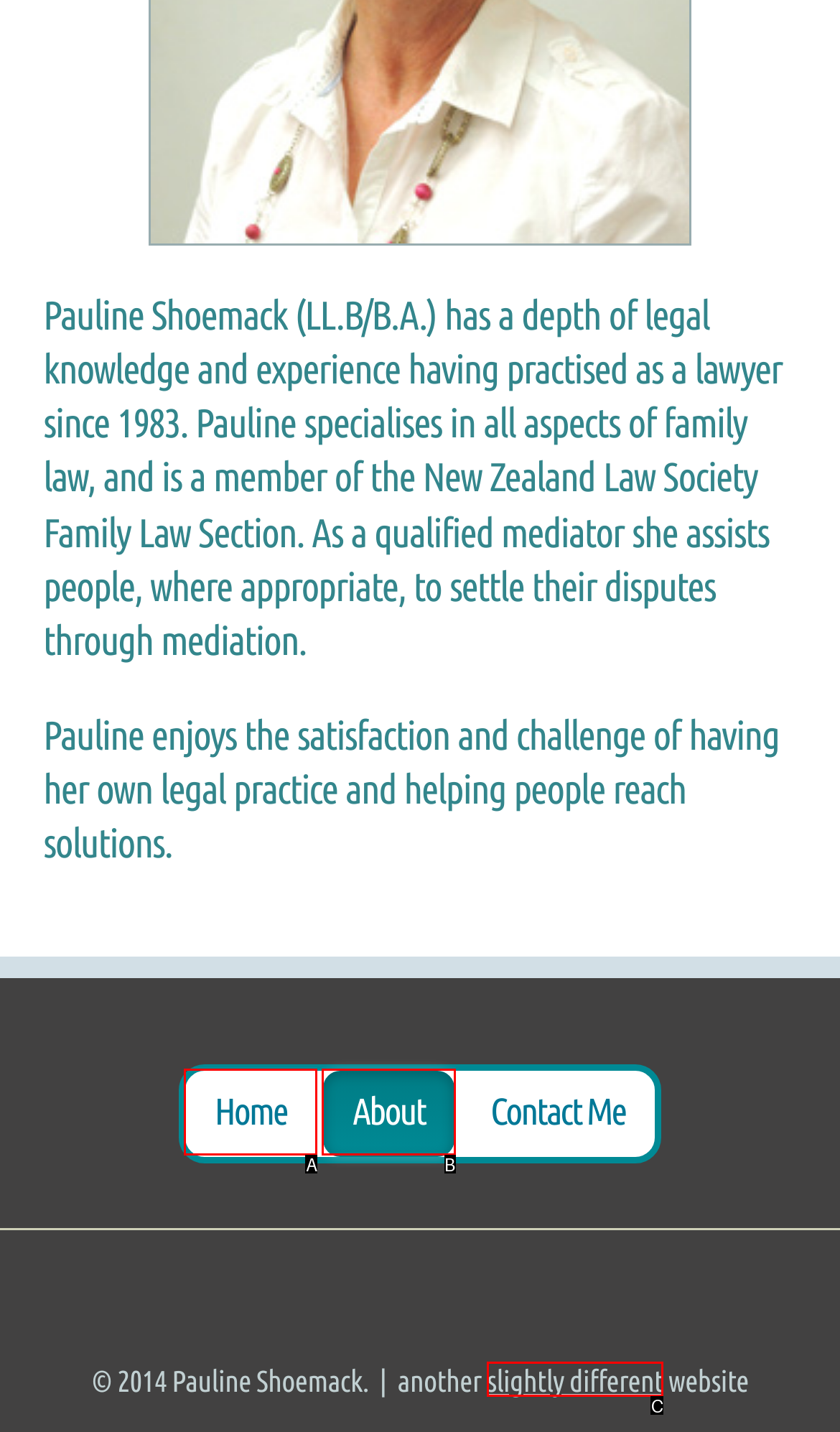Given the description: Home
Identify the letter of the matching UI element from the options.

A